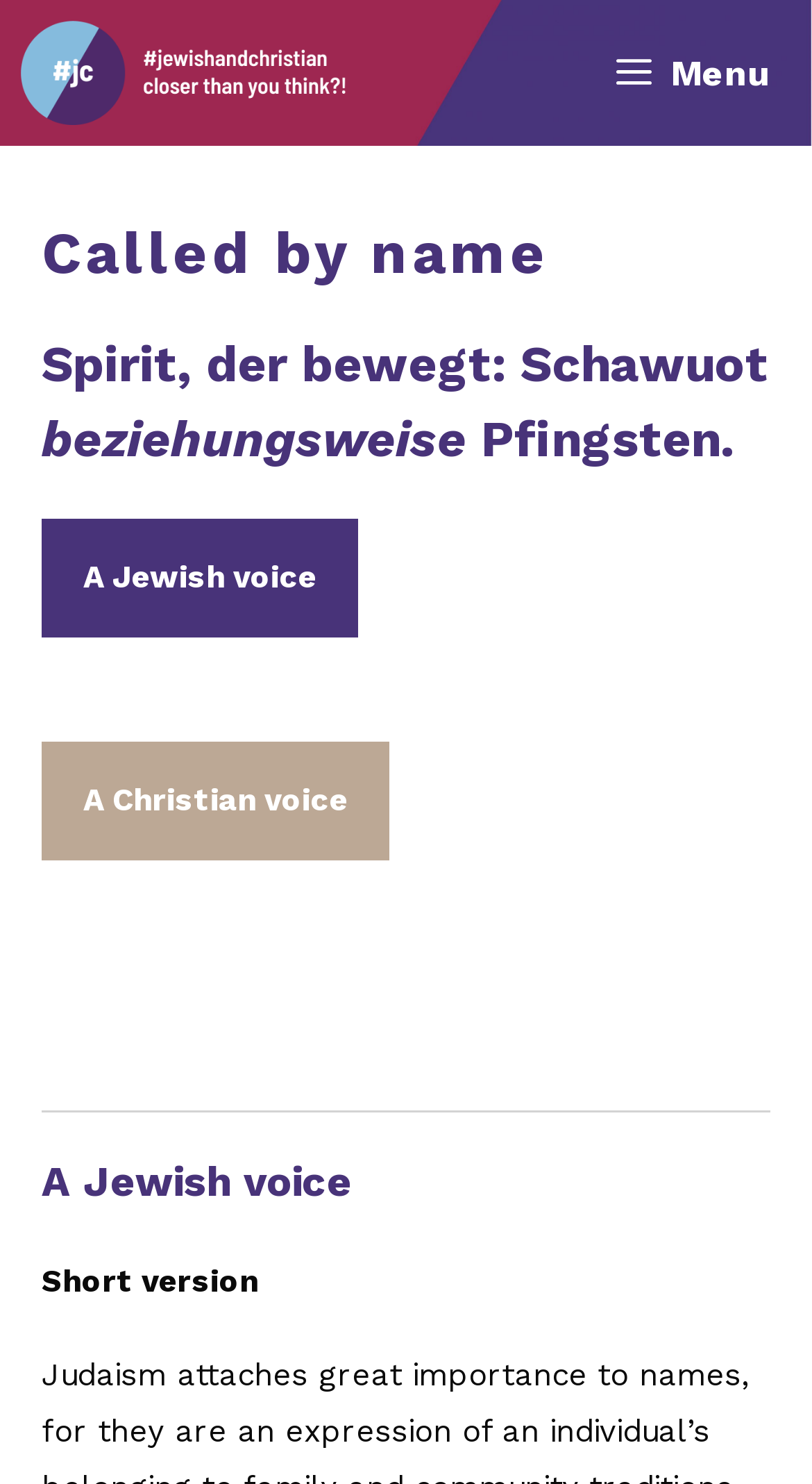What is the text below the separator?
Give a one-word or short phrase answer based on the image.

A Jewish voice